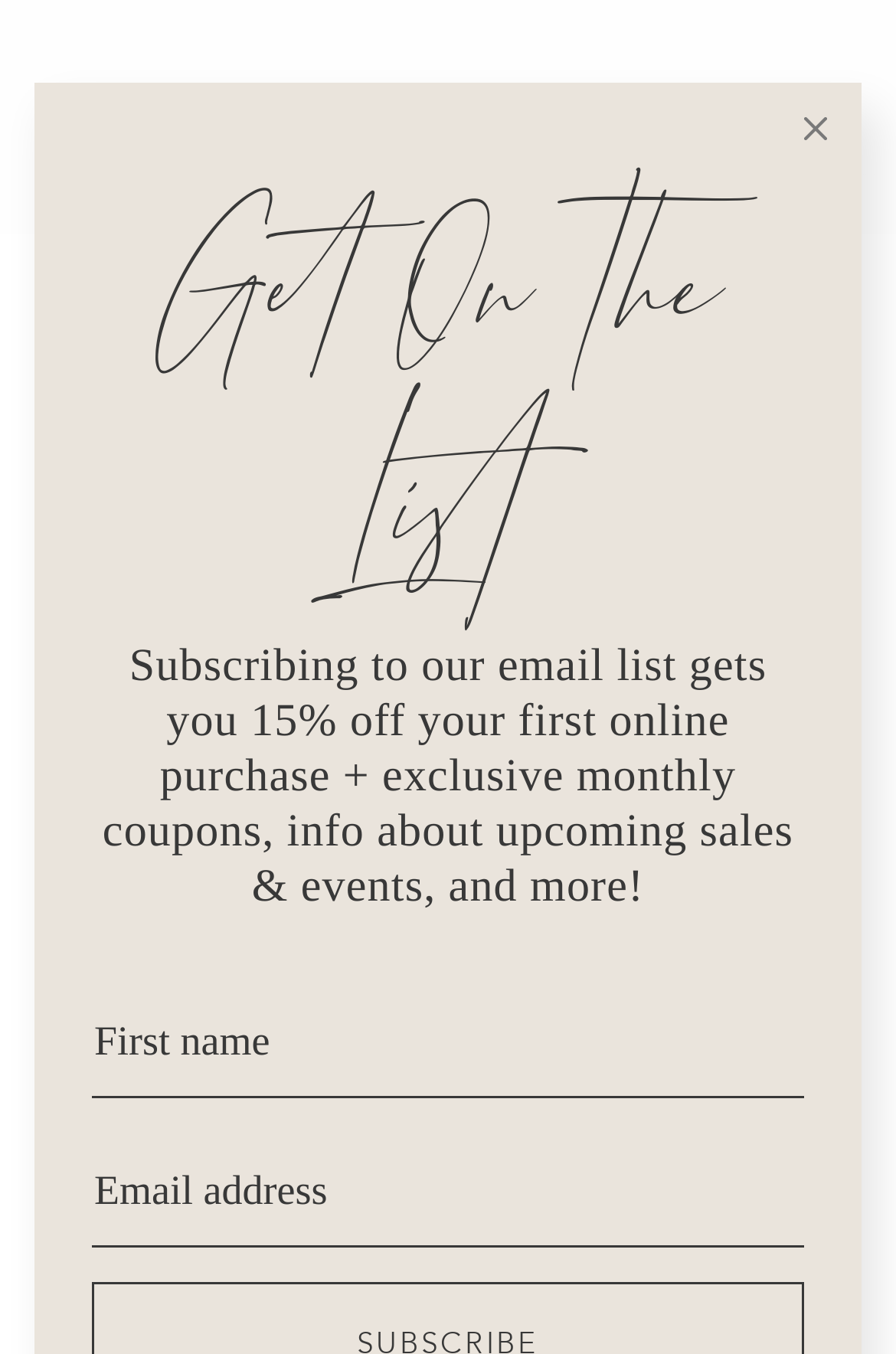Generate the text content of the main headline of the webpage.

Brass & Quartz Statement Earrings